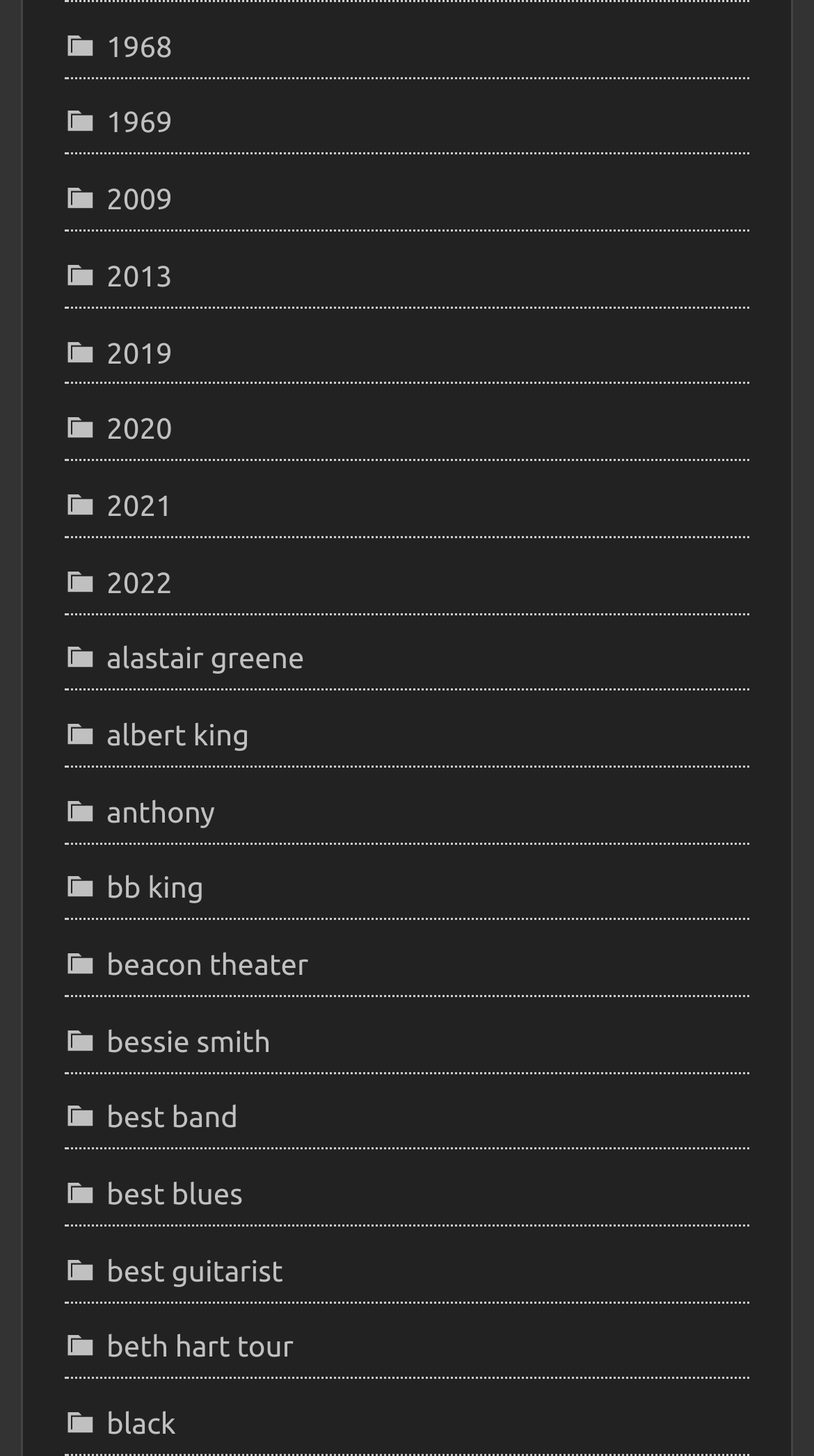Please identify the bounding box coordinates of the element that needs to be clicked to execute the following command: "click 1968 link". Provide the bounding box using four float numbers between 0 and 1, formatted as [left, top, right, bottom].

[0.079, 0.018, 0.212, 0.044]